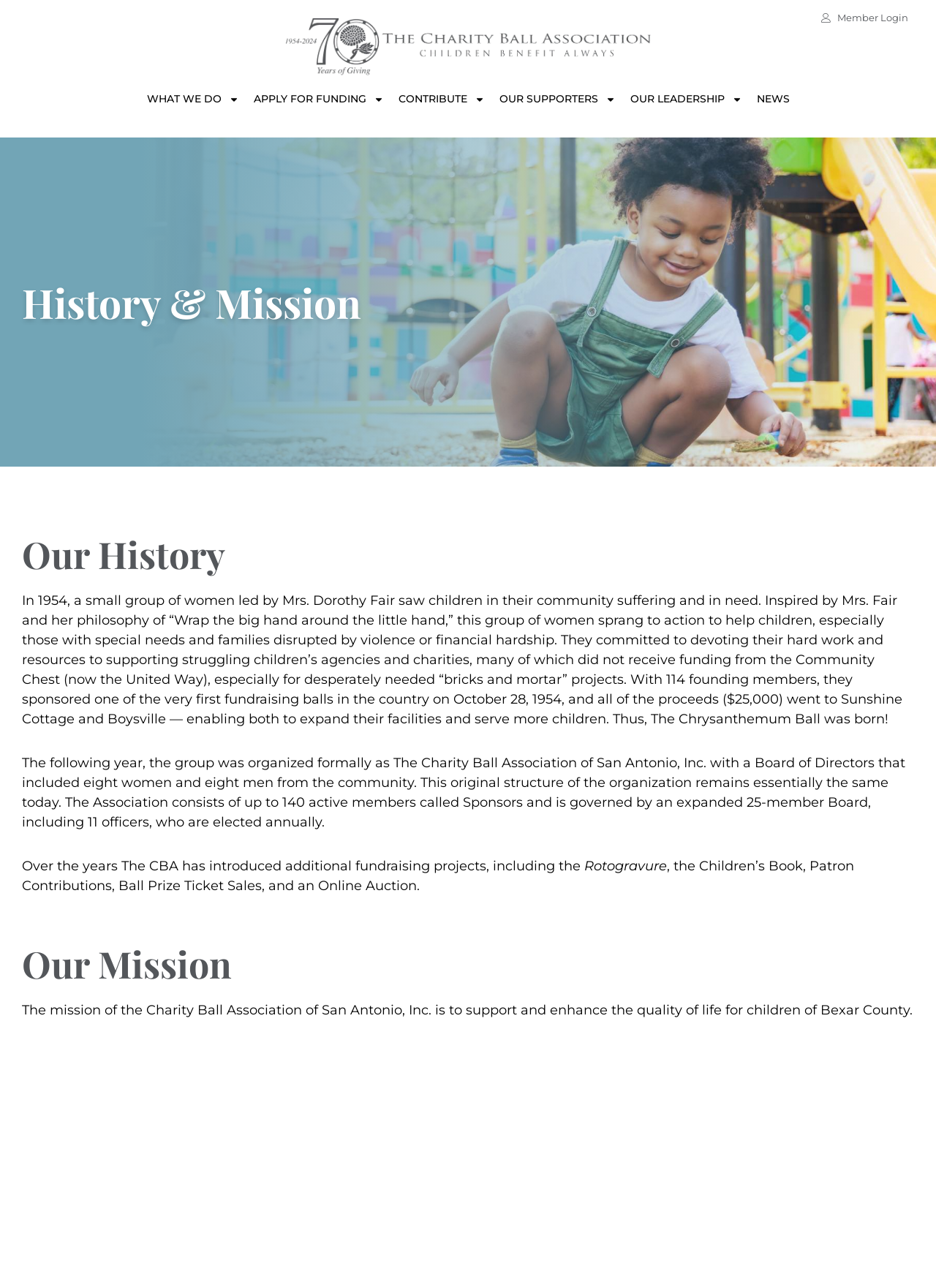Please find and report the bounding box coordinates of the element to click in order to perform the following action: "Explore WHAT WE DO". The coordinates should be expressed as four float numbers between 0 and 1, in the format [left, top, right, bottom].

[0.157, 0.072, 0.236, 0.082]